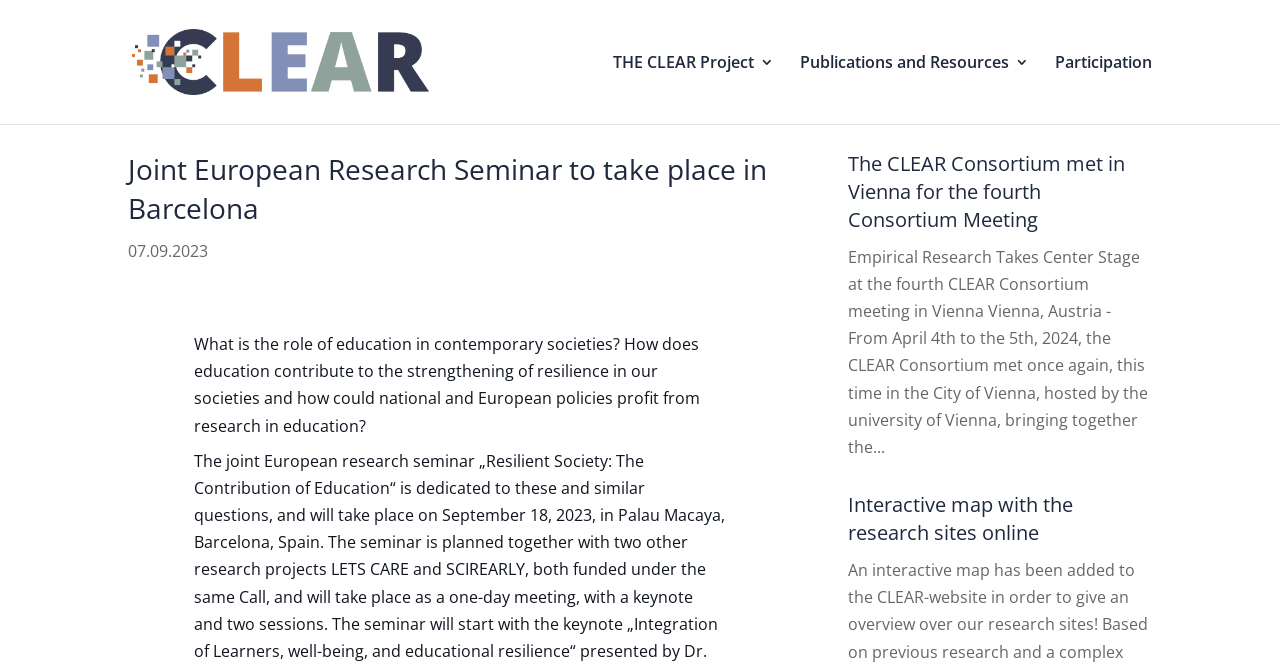How many articles are on the webpage?
Answer the question with just one word or phrase using the image.

1